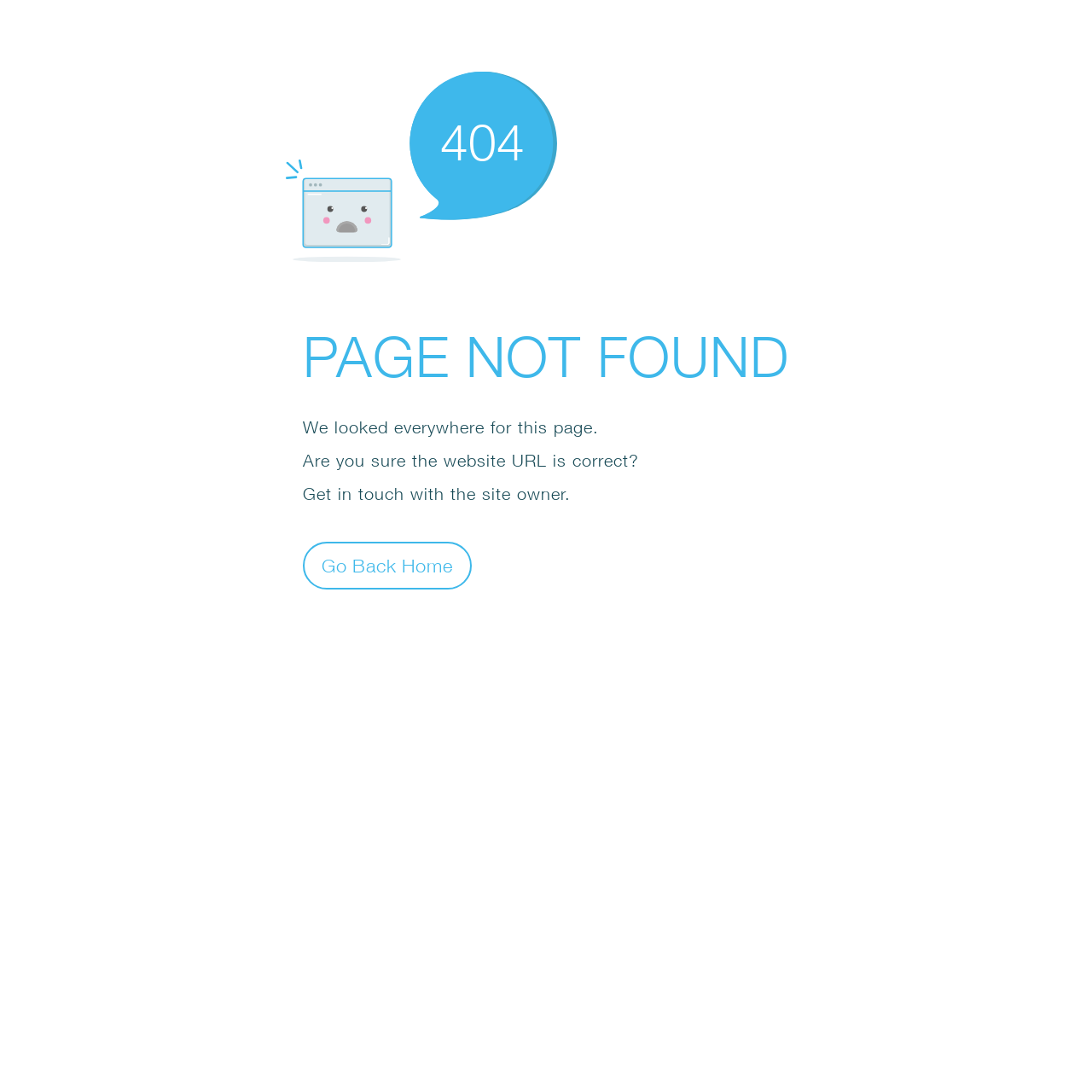How many sentences are there below the main error message?
Examine the screenshot and reply with a single word or phrase.

3